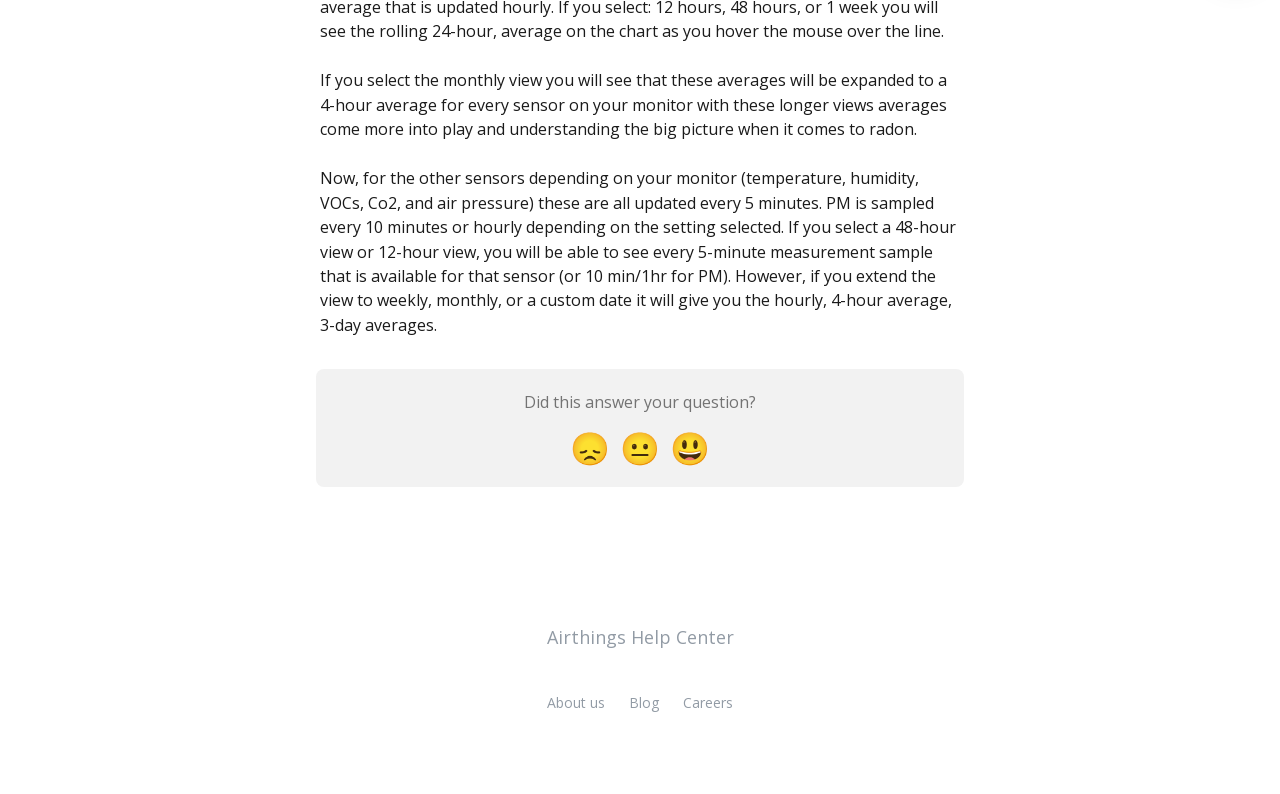What is the reaction button with a smiling face? Based on the image, give a response in one word or a short phrase.

Smiley Reaction